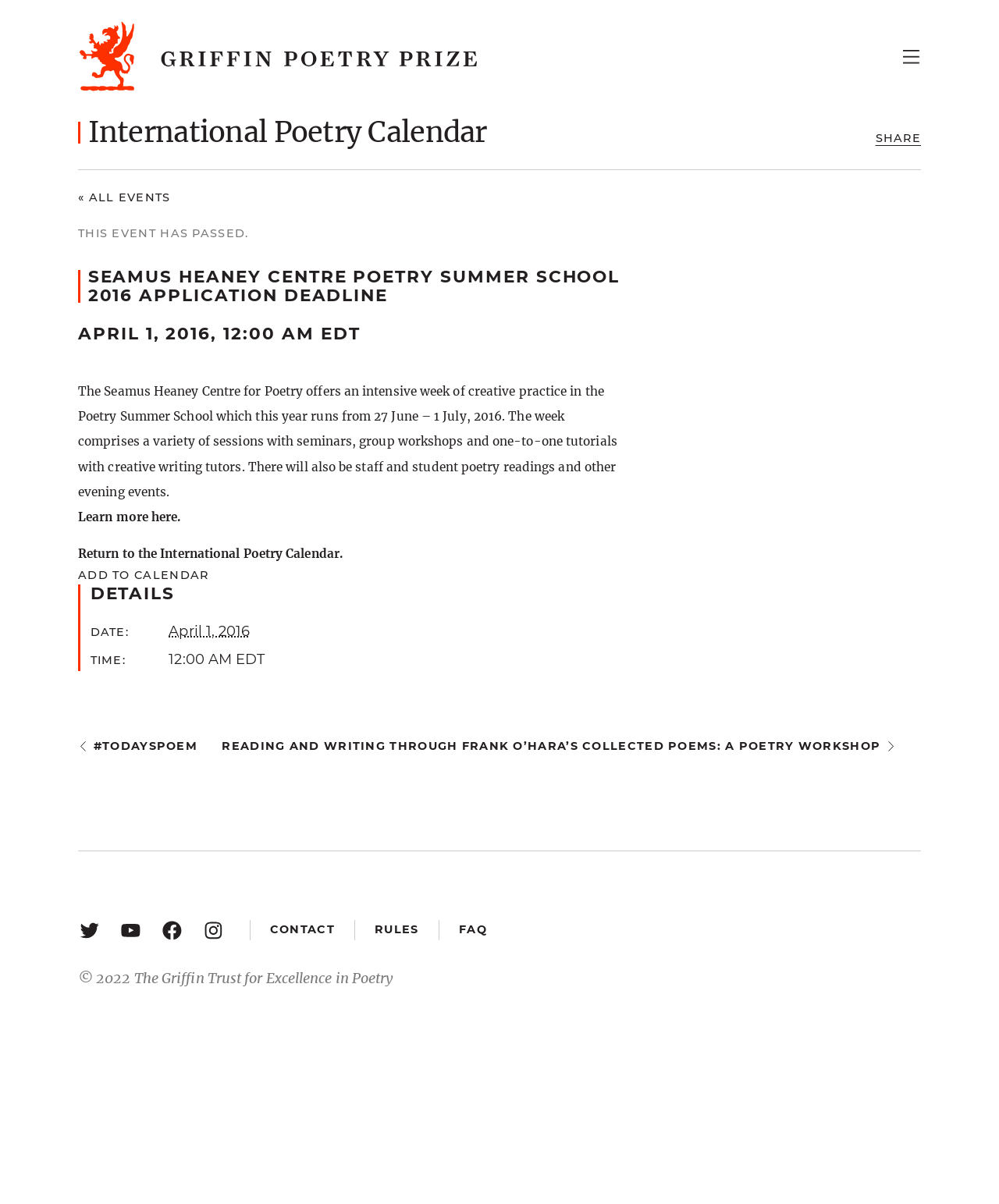Create an elaborate caption that covers all aspects of the webpage.

The webpage is about the Seamus Heaney Centre Poetry Summer School 2016 application deadline. At the top, there is a logo icon on the right side, next to a toggle navigation menu button. Below this, there is a primary navigation menu with links to "THE PRIZE", "POETRY", "NEWS & EVENTS", and "ABOUT". 

On the left side, there is a heading that reads "Seamus Heaney Centre Poetry Summer School 2016 application deadline" followed by a description of the event, which is an intensive week of creative practice in poetry. The description also mentions that the event has passed.

Below this, there are two buttons: "Learn more here" and "Return to the International Poetry Calendar". There is also an "ADD TO CALENDAR" button with options to add the event to Google Calendar, iCalendar, Outlook 365, and Outlook Live.

Further down, there is a "DETAILS" section with information about the event, including the date and time. There are also links to social media platforms, such as Twitter, YouTube, Facebook, and Instagram, as well as links to "CONTACT" and "RULES" pages.

On the right side, there is a search box, which is currently hidden, and a "SHOW SEARCH FORM" button. There are also links to "ALL EVENTS" and a navigation menu for events. At the bottom, there are links to the Griffin Poetry Prize website and other related pages.